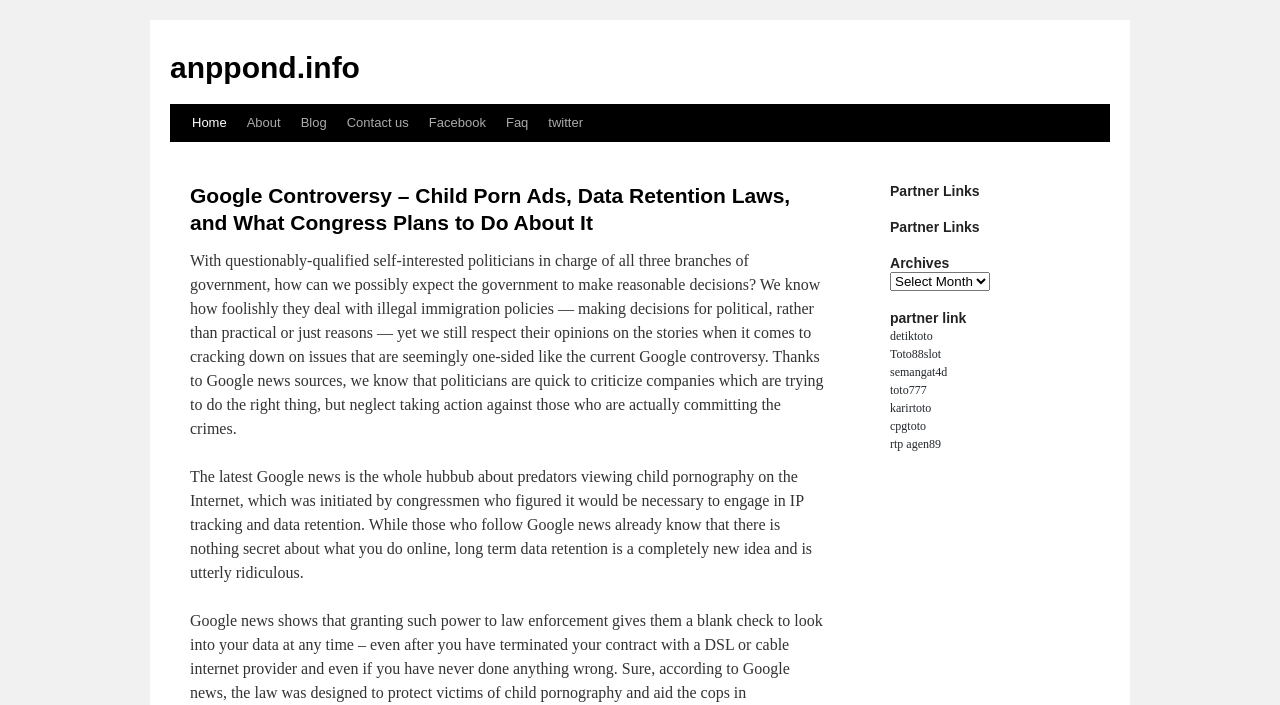What is the purpose of the 'Partner Links' section?
Refer to the image and give a detailed response to the question.

The 'Partner Links' section appears to provide links to partner websites, as indicated by the heading 'Partner Links' and the links to websites such as 'detiktoto', 'Toto88slot', and others.